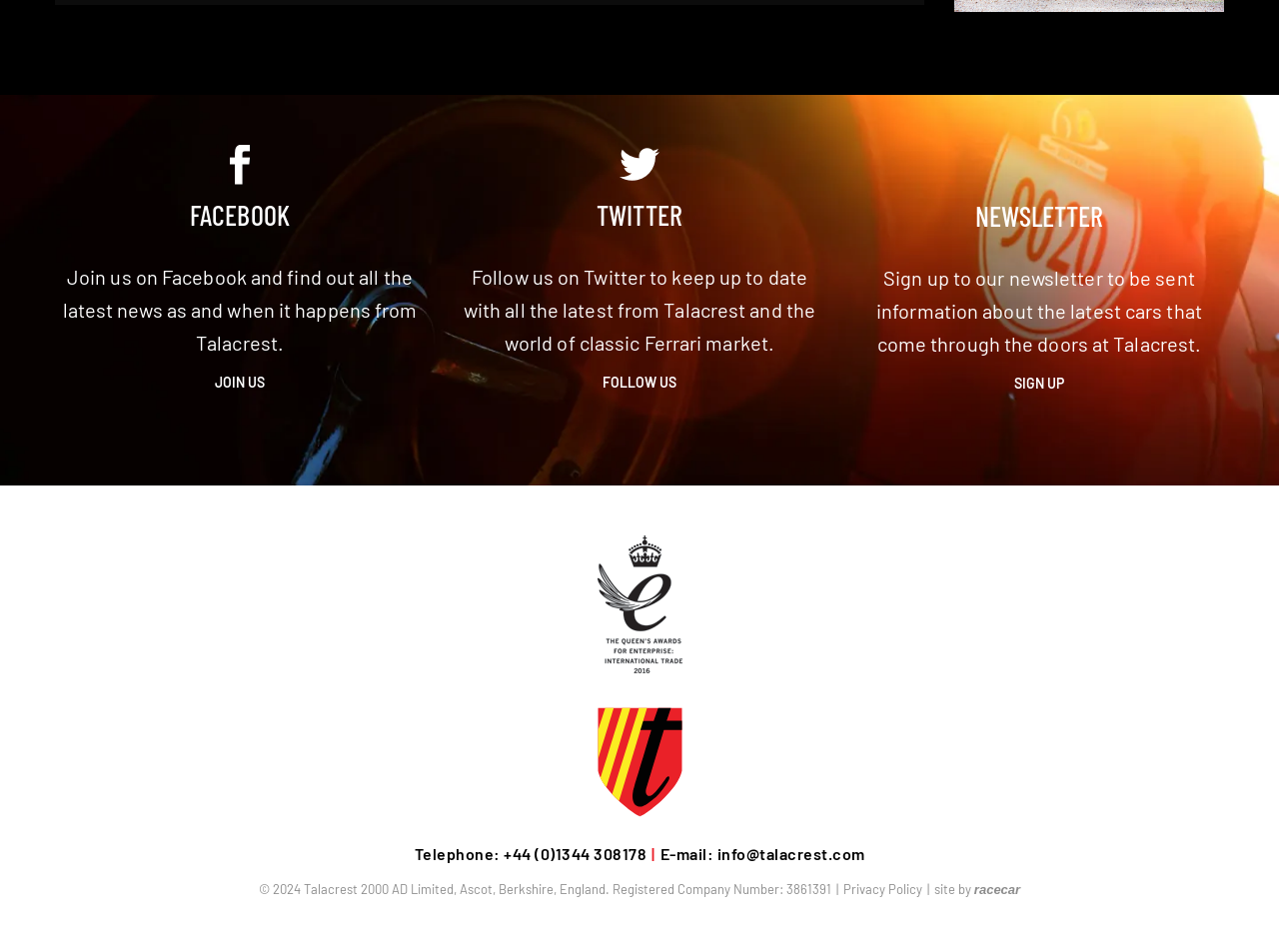What is the company's registered company number? Based on the image, give a response in one word or a short phrase.

3861391